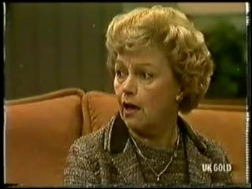Give a concise answer using only one word or phrase for this question:
What is the setting of the scene?

Lounge or living room